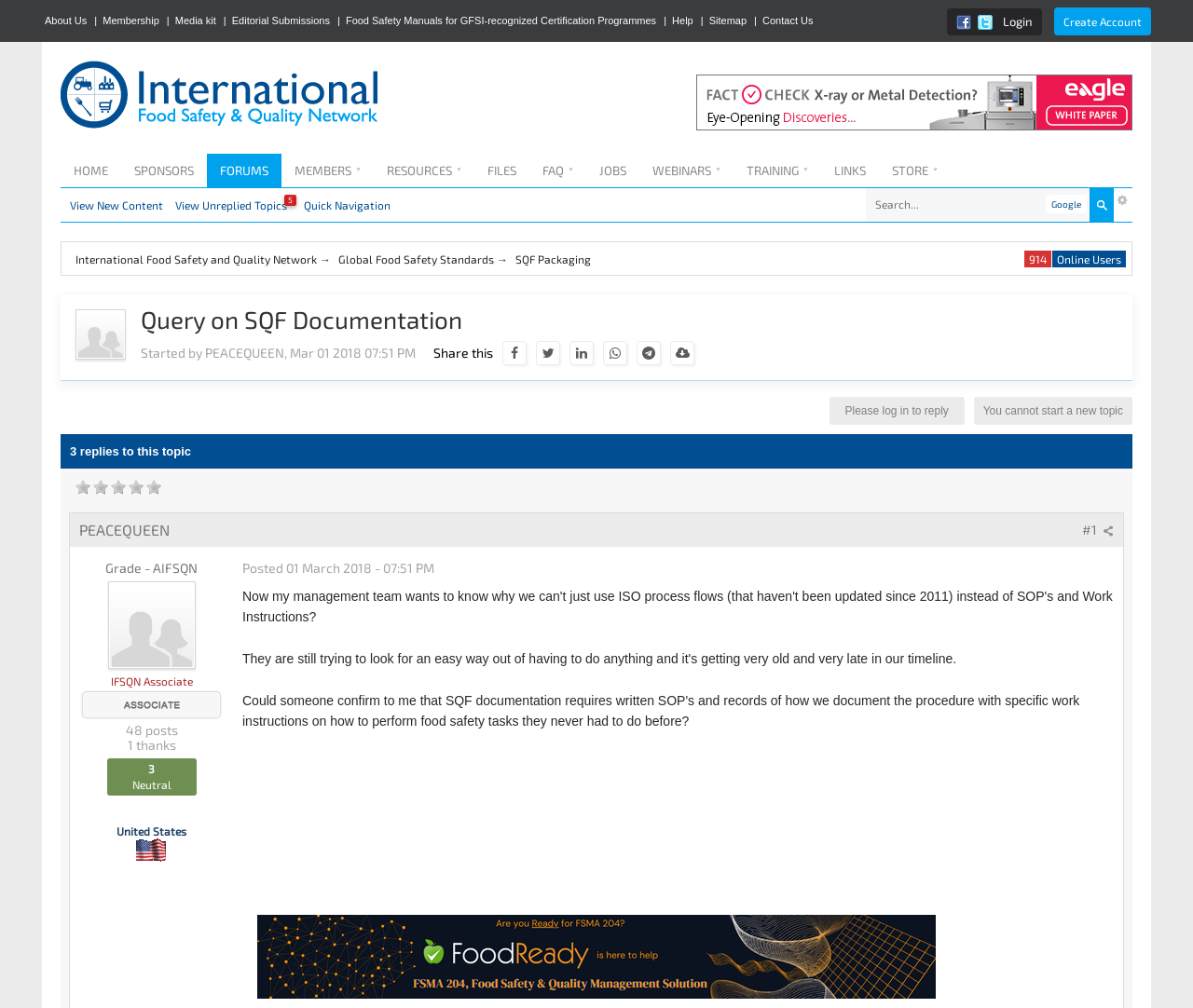Identify the bounding box coordinates of the region that needs to be clicked to carry out this instruction: "Click on the 'Create Account' button". Provide these coordinates as four float numbers ranging from 0 to 1, i.e., [left, top, right, bottom].

[0.884, 0.007, 0.965, 0.035]